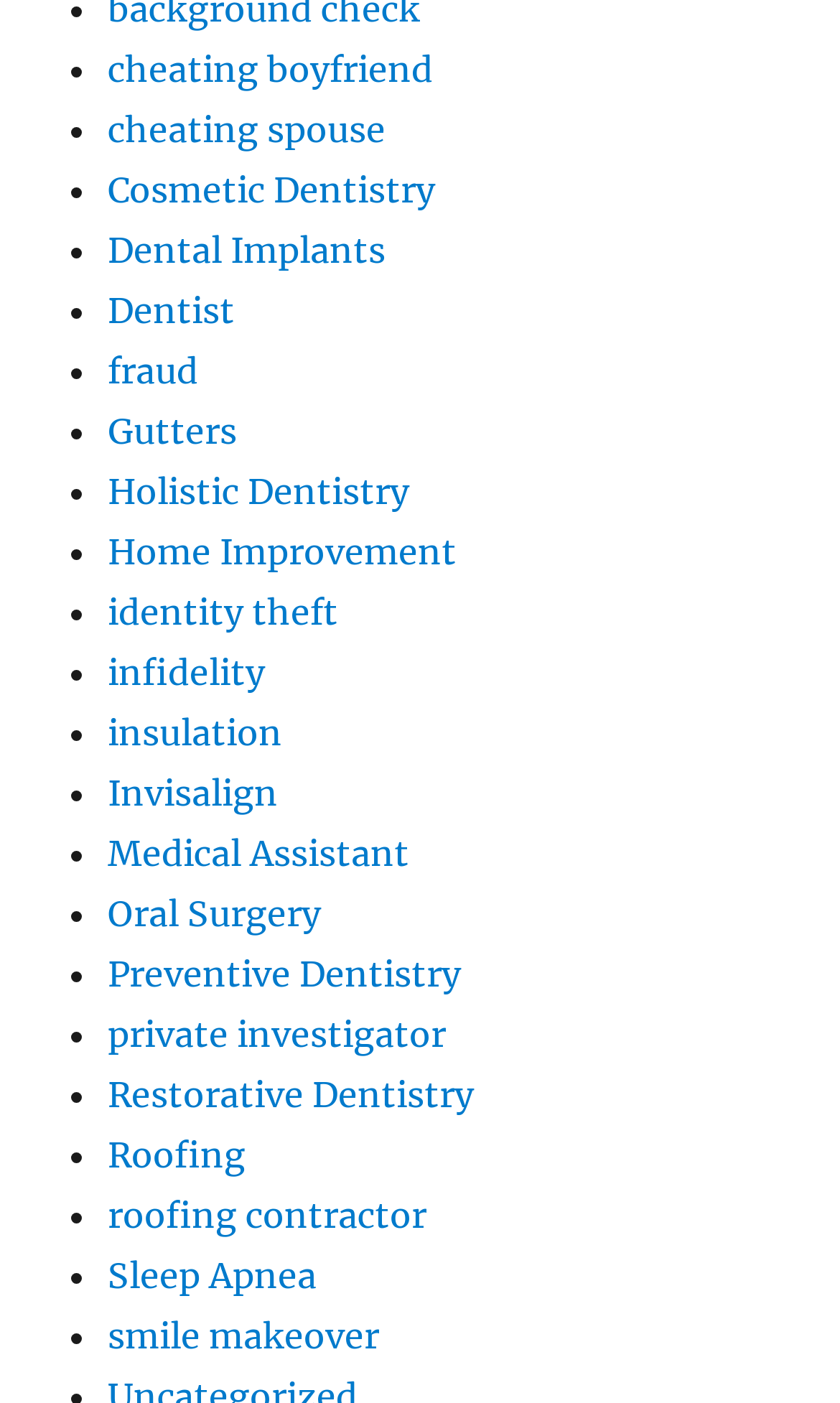What is the first link on the webpage?
Please provide a single word or phrase as your answer based on the image.

cheating boyfriend